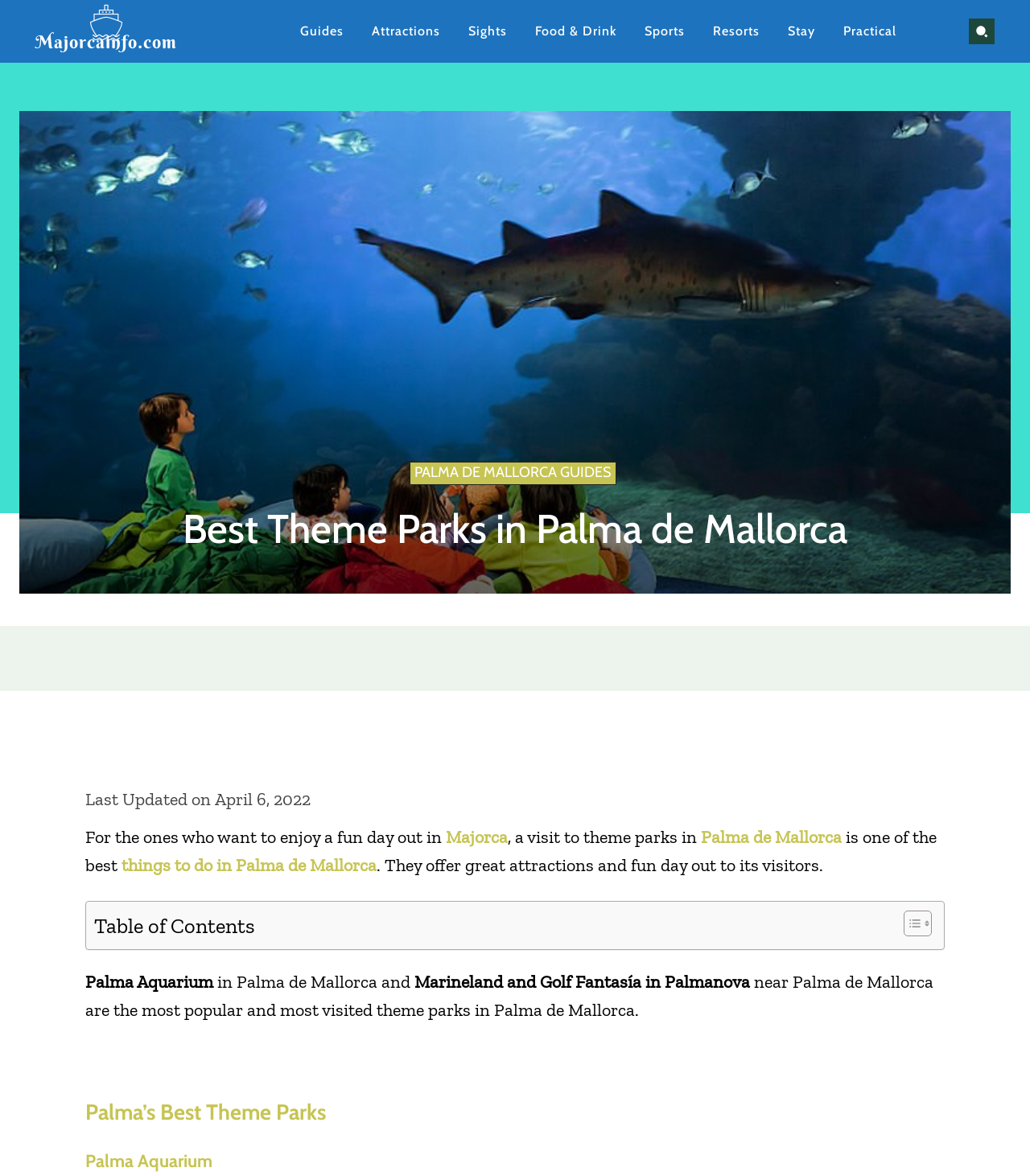Generate an in-depth caption that captures all aspects of the webpage.

The webpage is about a guide to the best theme parks in Palma de Mallorca, providing information on where to find them, what to expect, entrance fees, and opening hours. 

At the top left of the page, there is a link to the website's homepage, "Majorcainfo.com", followed by a series of links to different categories, including "Guides", "Attractions", "Sights", "Food & Drink", "Sports", "Resorts", "Stay", and "Practical". 

On the top right, there is a search button with a magnifying glass icon. 

Below the top navigation bar, there is a large heading that reads "Best Theme Parks in Palma de Mallorca". 

To the left of the heading, there is a link to "PALMA DE MALLORCA GUIDES". 

Underneath the heading, there is a section that displays the last updated date, "April 6, 2022". 

The main content of the page starts with a paragraph that introduces the theme parks in Palma de Mallorca, mentioning that they offer great attractions and fun day out to its visitors. 

Below the introduction, there is a table of contents section, which allows users to toggle the table of content. 

The main content is divided into sections, each describing a different theme park, including Palma Aquarium, Marineland, and Golf Fantasía. 

Each section has a heading that indicates the name of the theme park, and the text provides information about the park.